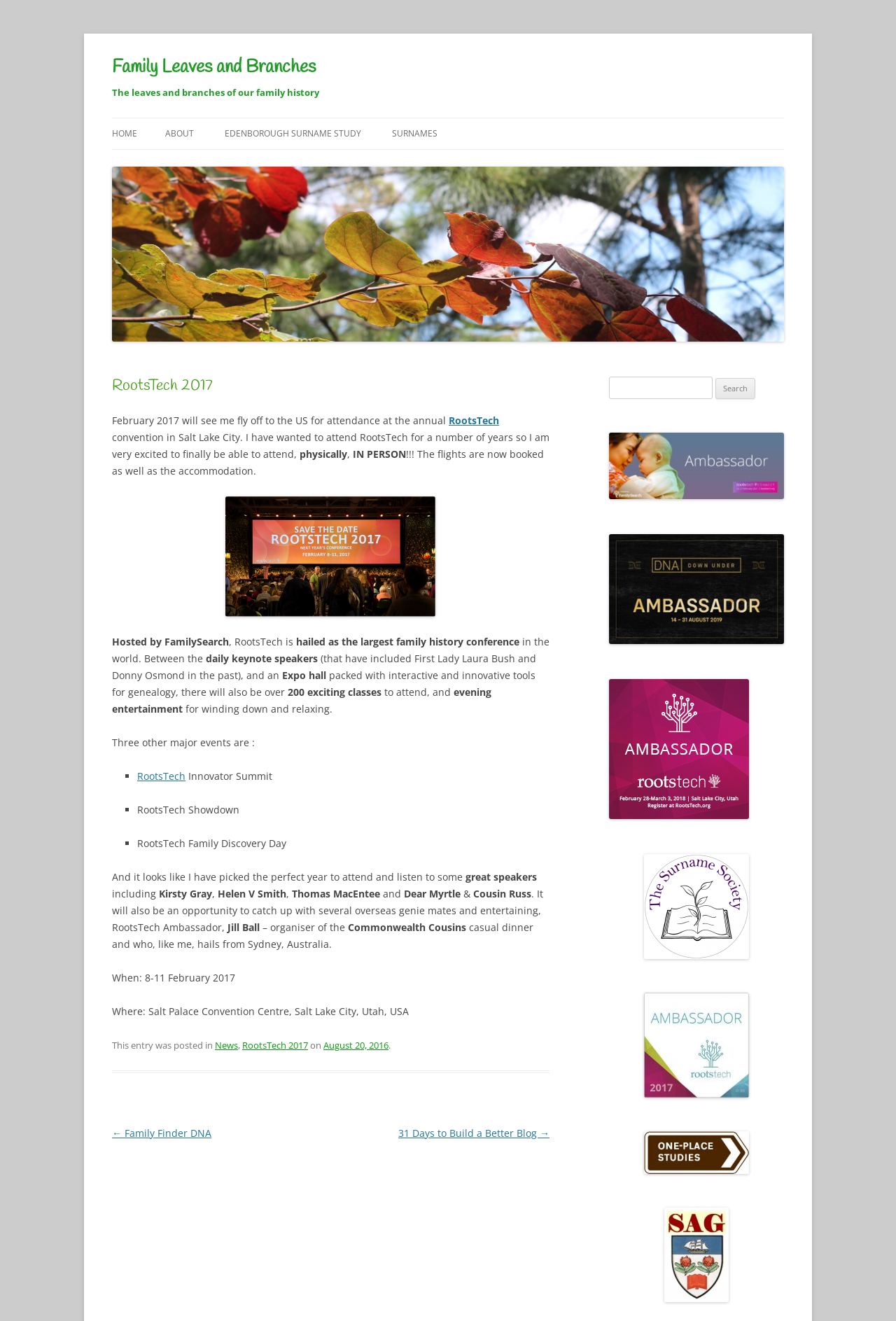Could you locate the bounding box coordinates for the section that should be clicked to accomplish this task: "Click on the 'Family Leaves and Branches' image".

[0.125, 0.126, 0.875, 0.259]